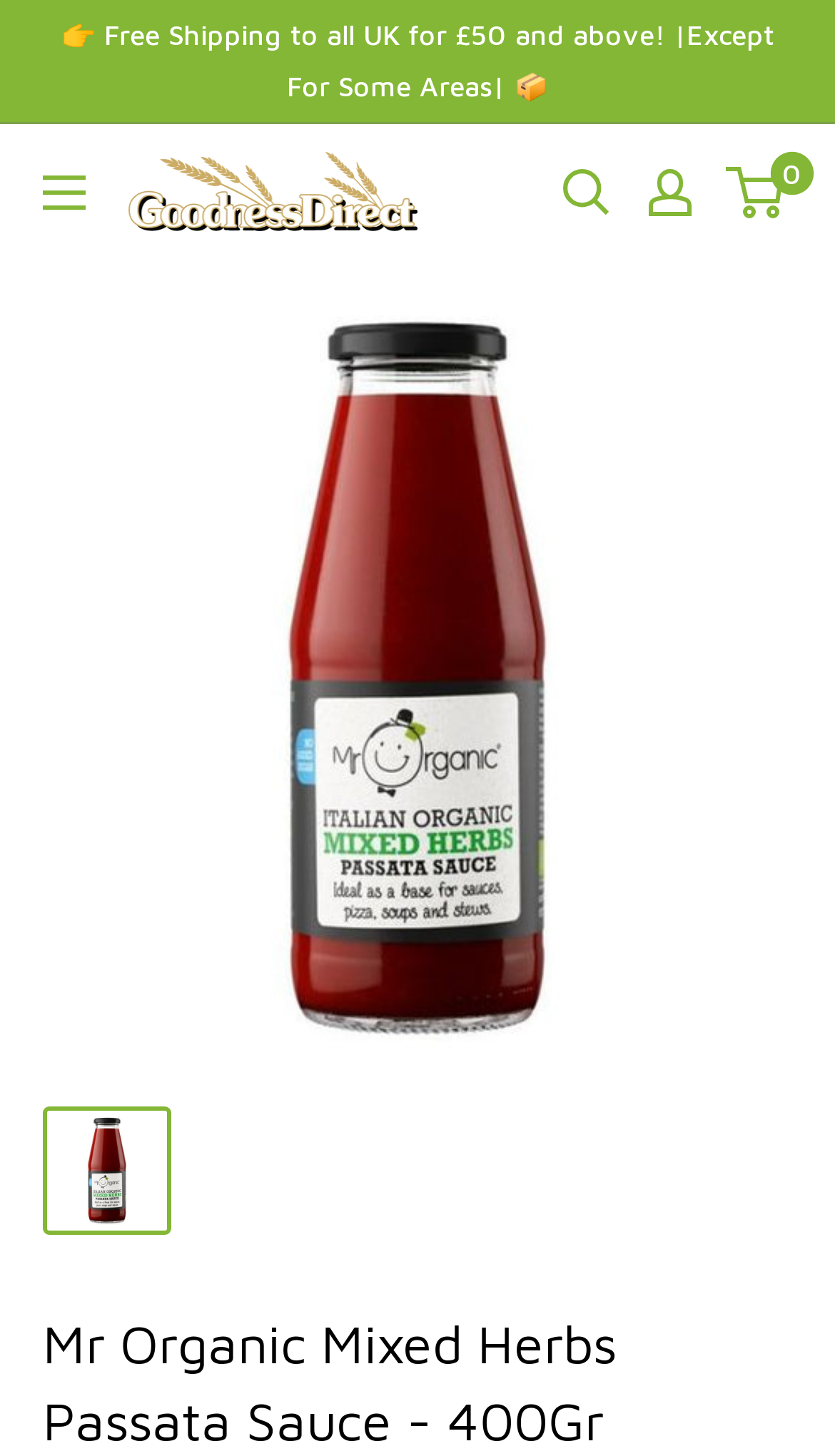Please provide a detailed answer to the question below by examining the image:
What is the product name?

I determined the product name by looking at the image description and the link text, which both mention 'Mr Organic Mixed Herbs Passata Sauce - 400Gr'.